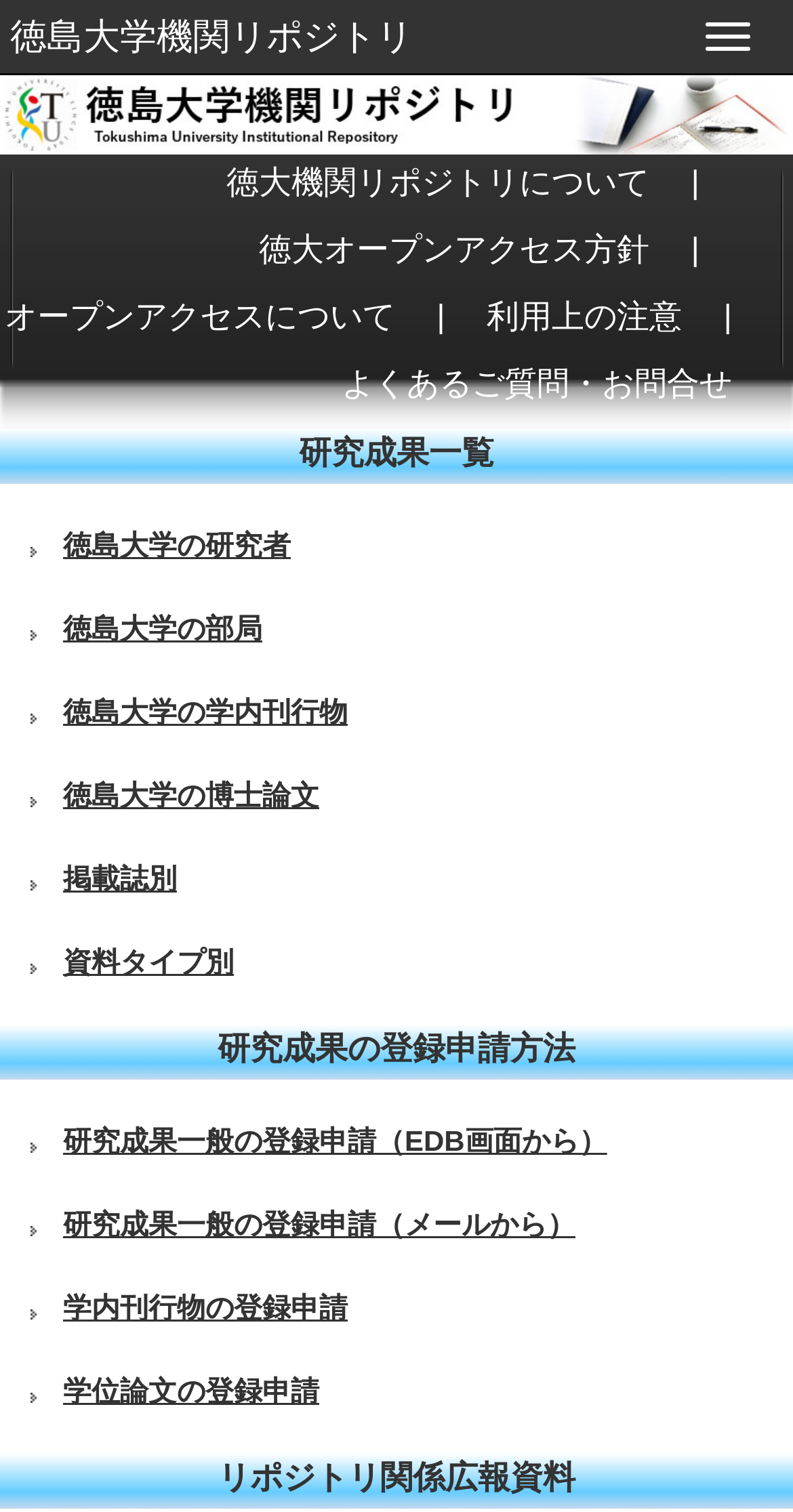Determine the bounding box coordinates for the UI element with the following description: "Toggle navigation". The coordinates should be four float numbers between 0 and 1, represented as [left, top, right, bottom].

[0.862, 0.001, 0.974, 0.047]